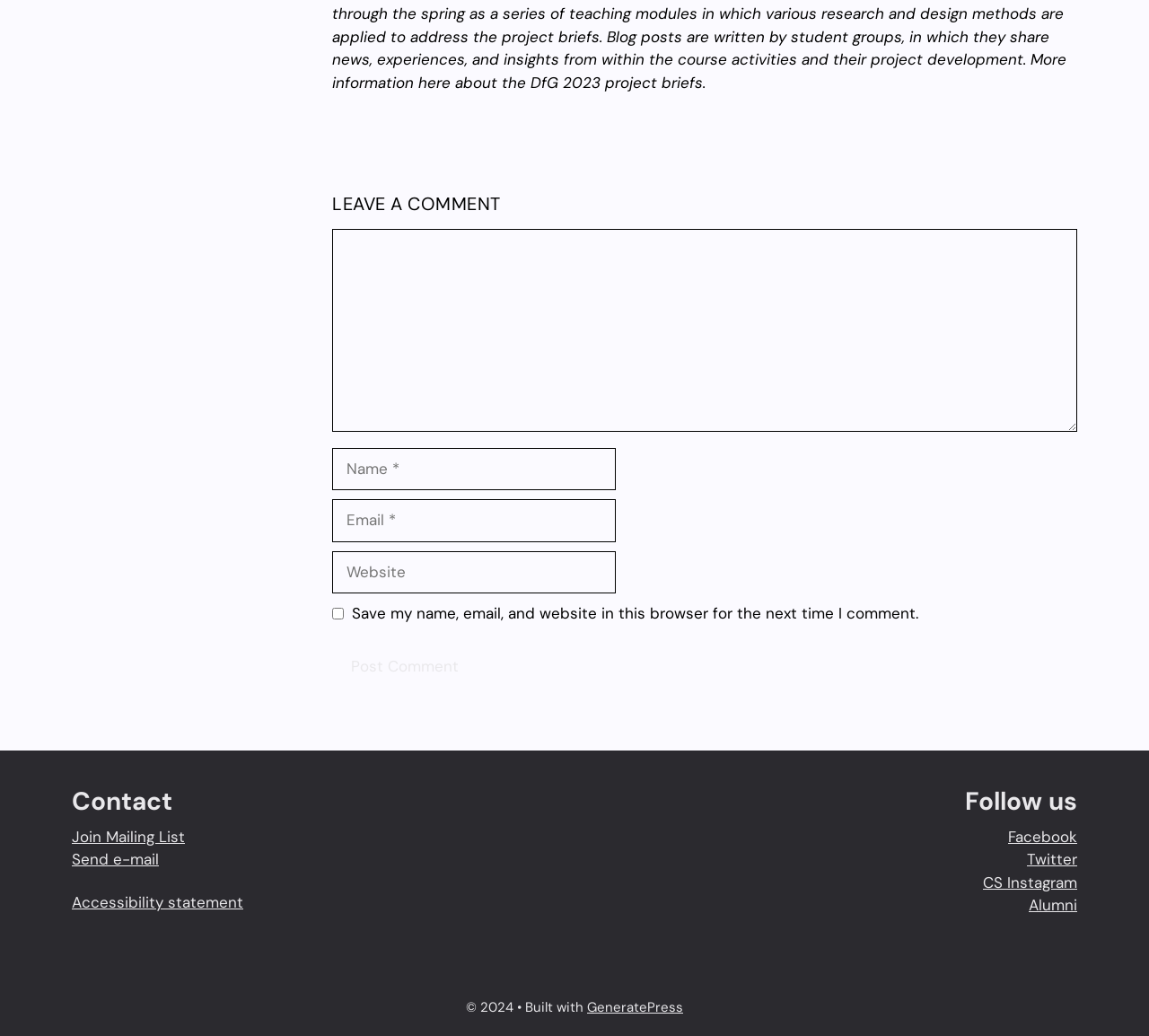Can you find the bounding box coordinates for the element to click on to achieve the instruction: "Follow on Facebook"?

[0.877, 0.798, 0.938, 0.817]